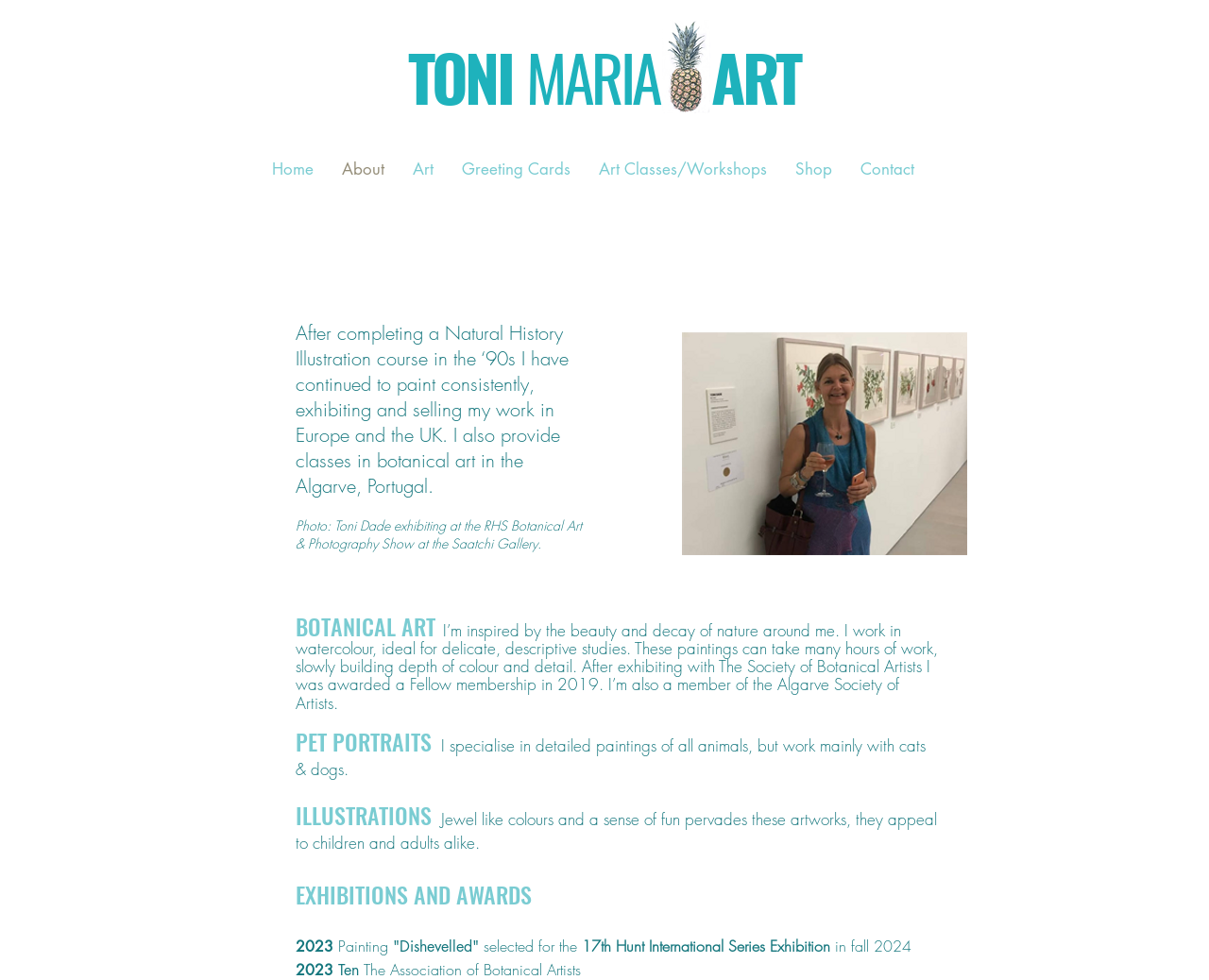What is the main heading displayed on the webpage? Please provide the text.

TONI MARIA    ART